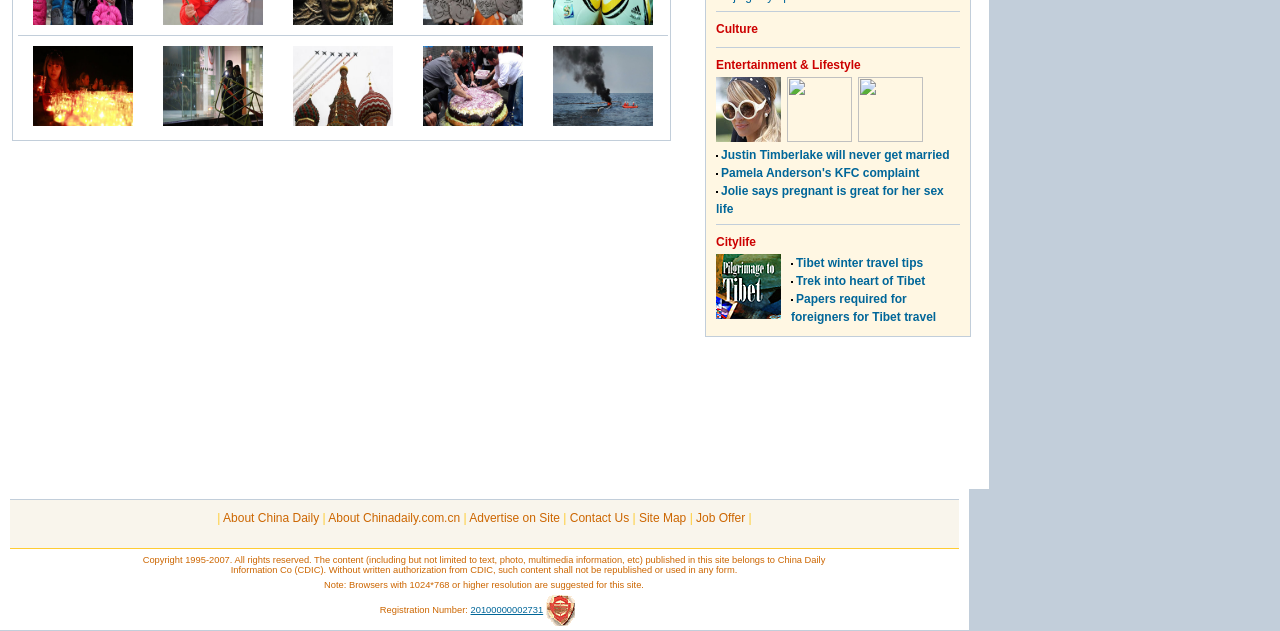Analyze the image and deliver a detailed answer to the question: What is the registration number?

I found the registration number at the bottom of the webpage, which states 'Registration Number: 20100000002731'